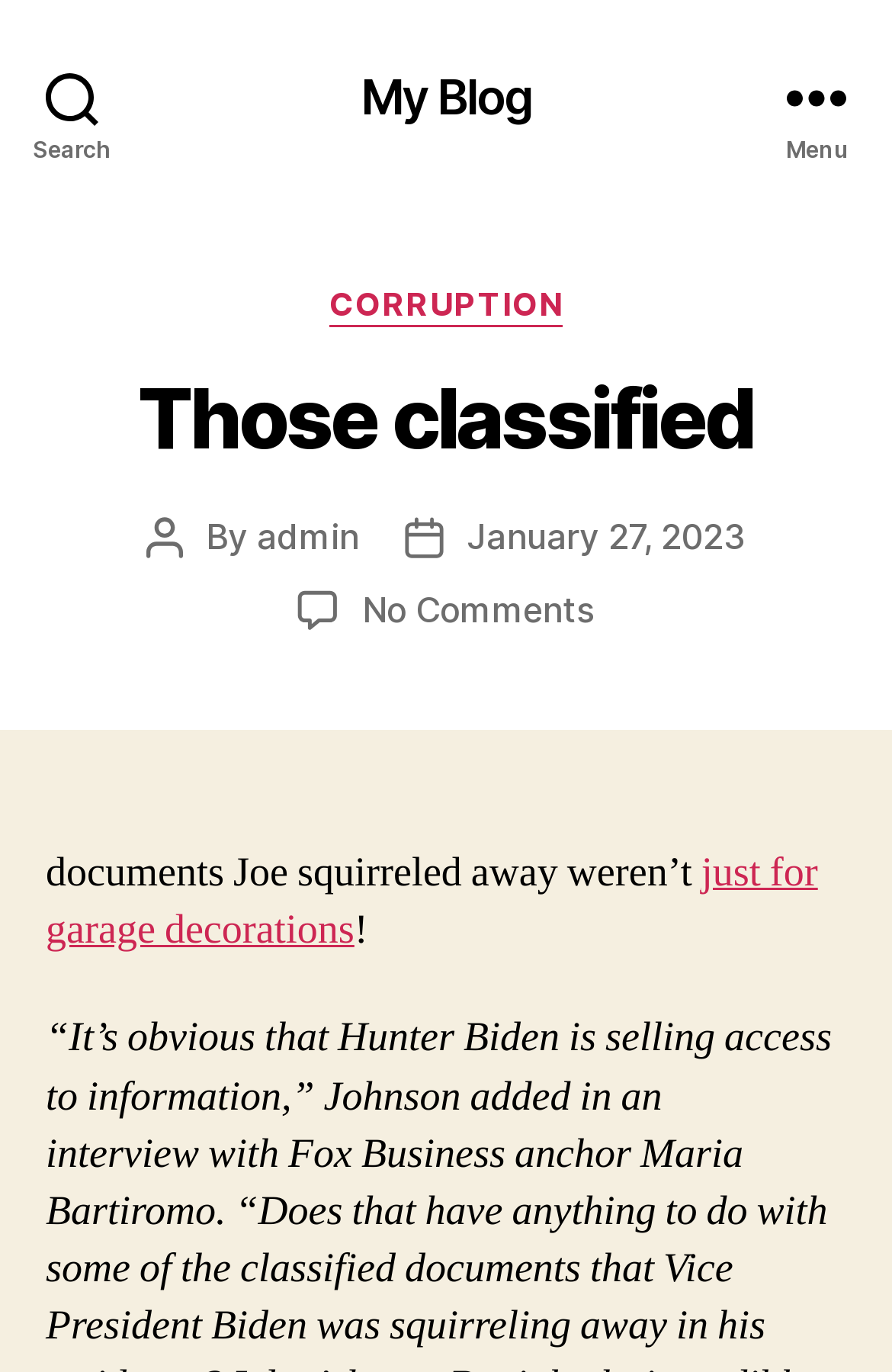Determine the bounding box coordinates of the clickable element to complete this instruction: "Read the post dated January 27, 2023". Provide the coordinates in the format of four float numbers between 0 and 1, [left, top, right, bottom].

[0.523, 0.374, 0.836, 0.406]